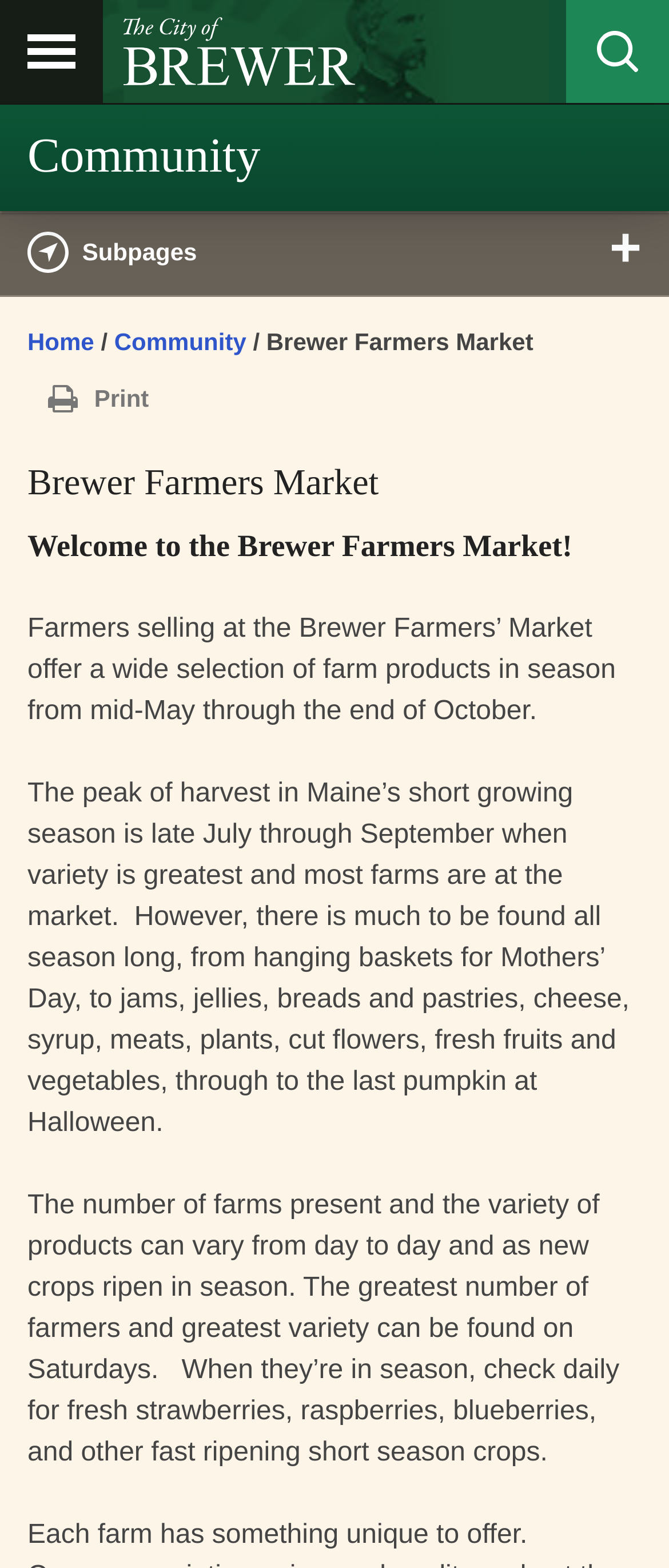Use a single word or phrase to answer the following:
What day of the week has the greatest number of farmers and variety?

Saturdays